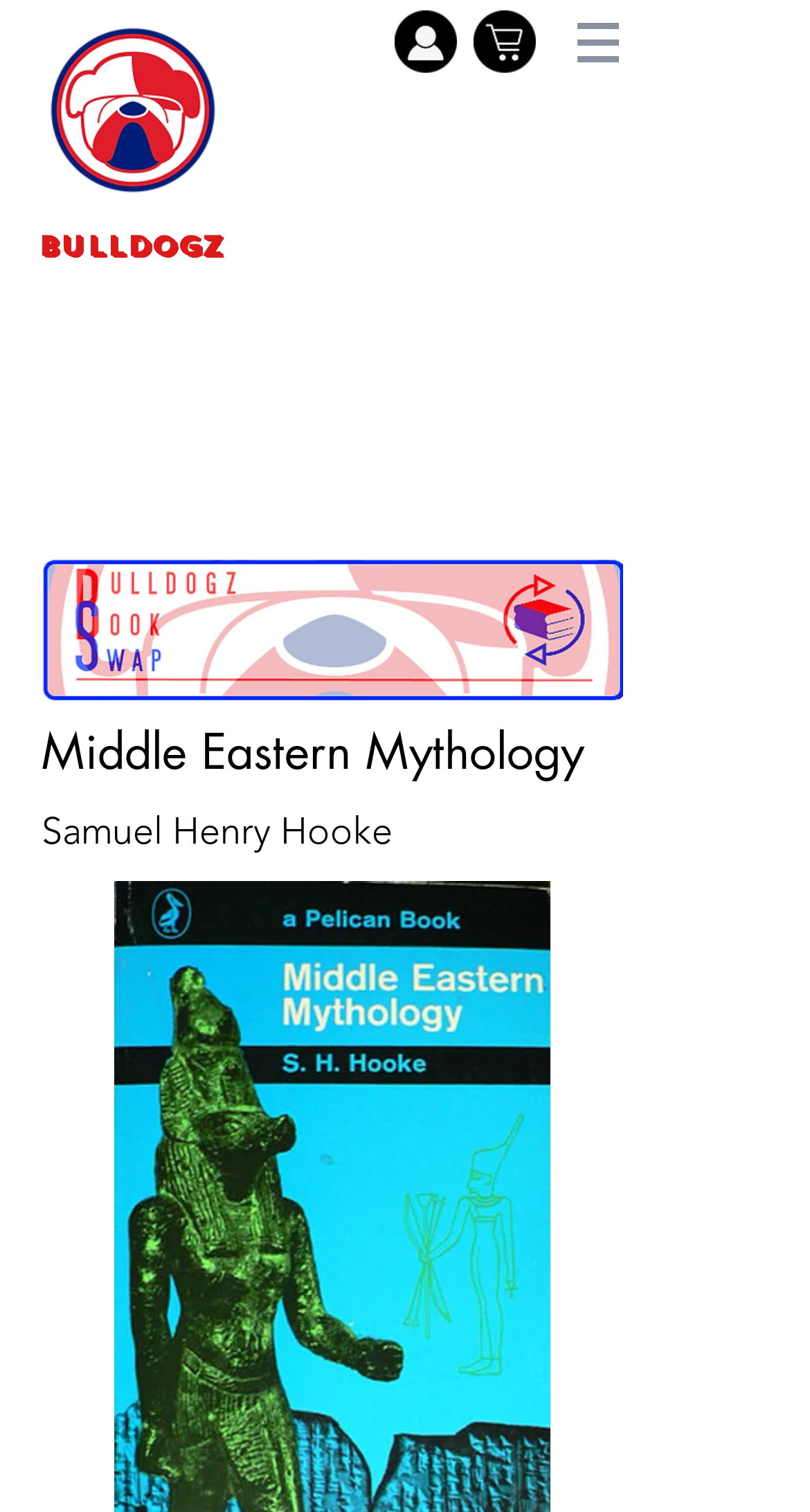Answer briefly with one word or phrase:
What is the text on the navigation button?

Site